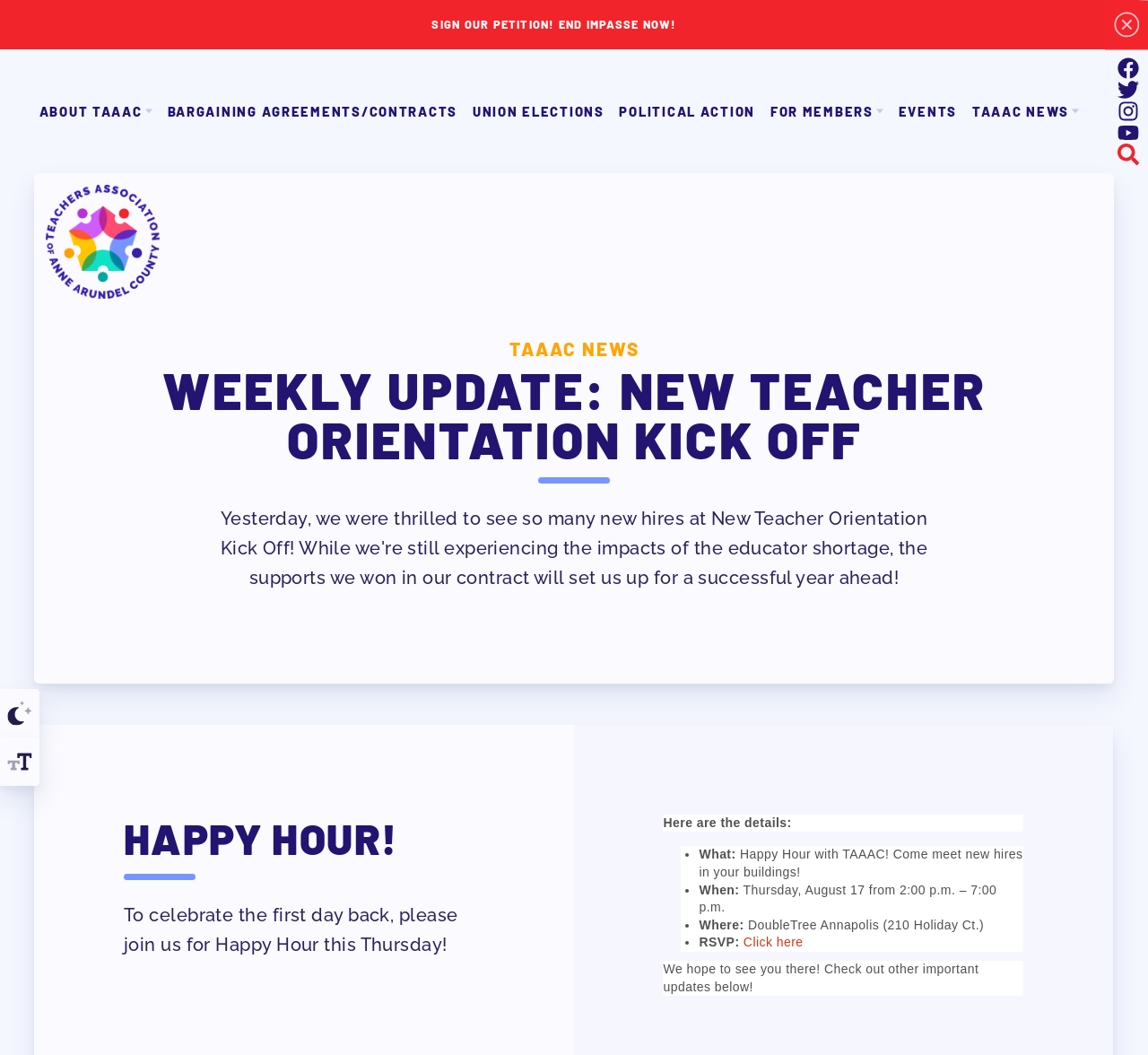Predict the bounding box of the UI element that fits this description: "Sick Leave Bank".

[0.606, 0.129, 0.835, 0.164]